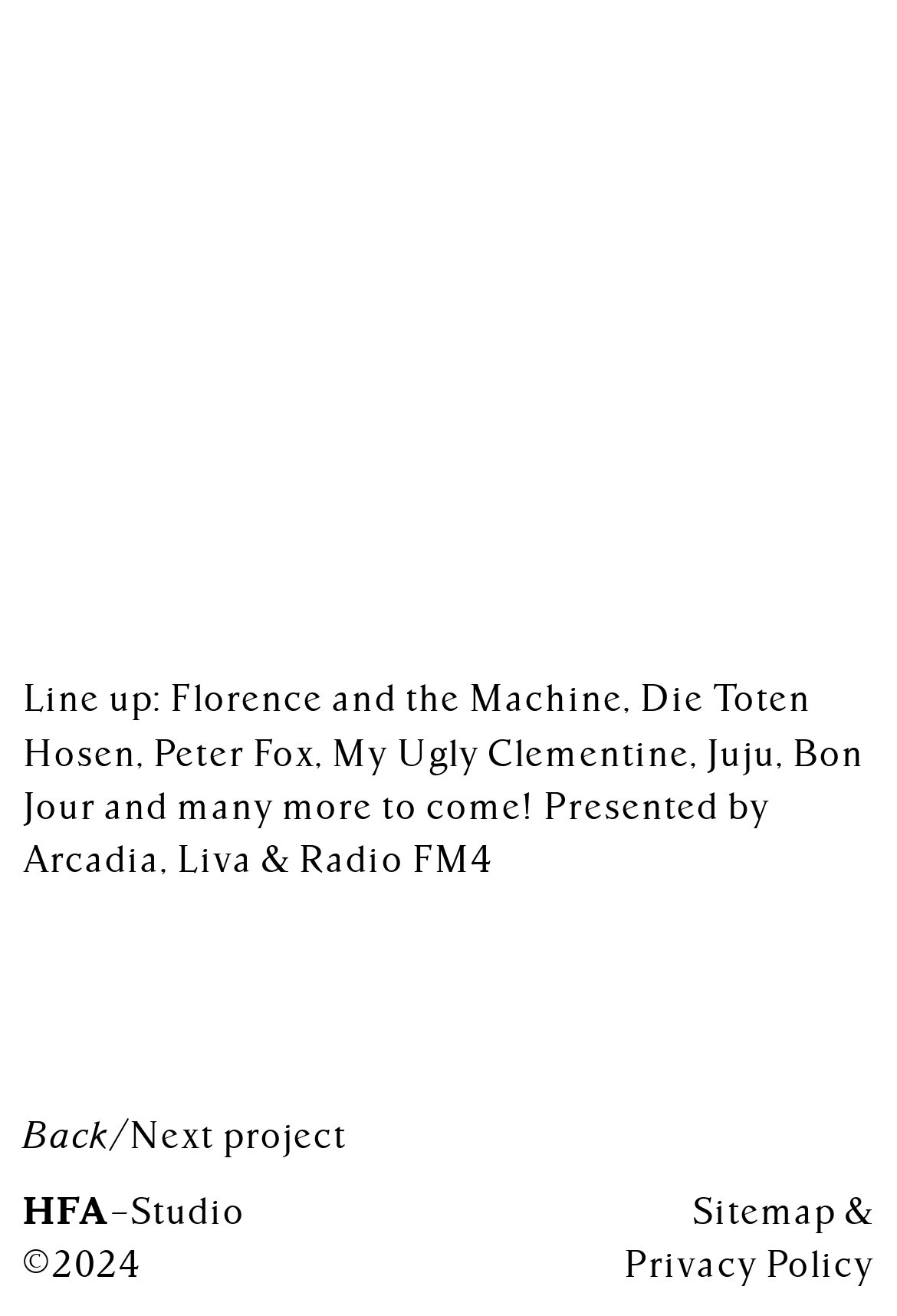From the webpage screenshot, identify the region described by Back. Provide the bounding box coordinates as (top-left x, top-left y, bottom-right x, bottom-right y), with each value being a floating point number between 0 and 1.

[0.025, 0.844, 0.122, 0.879]